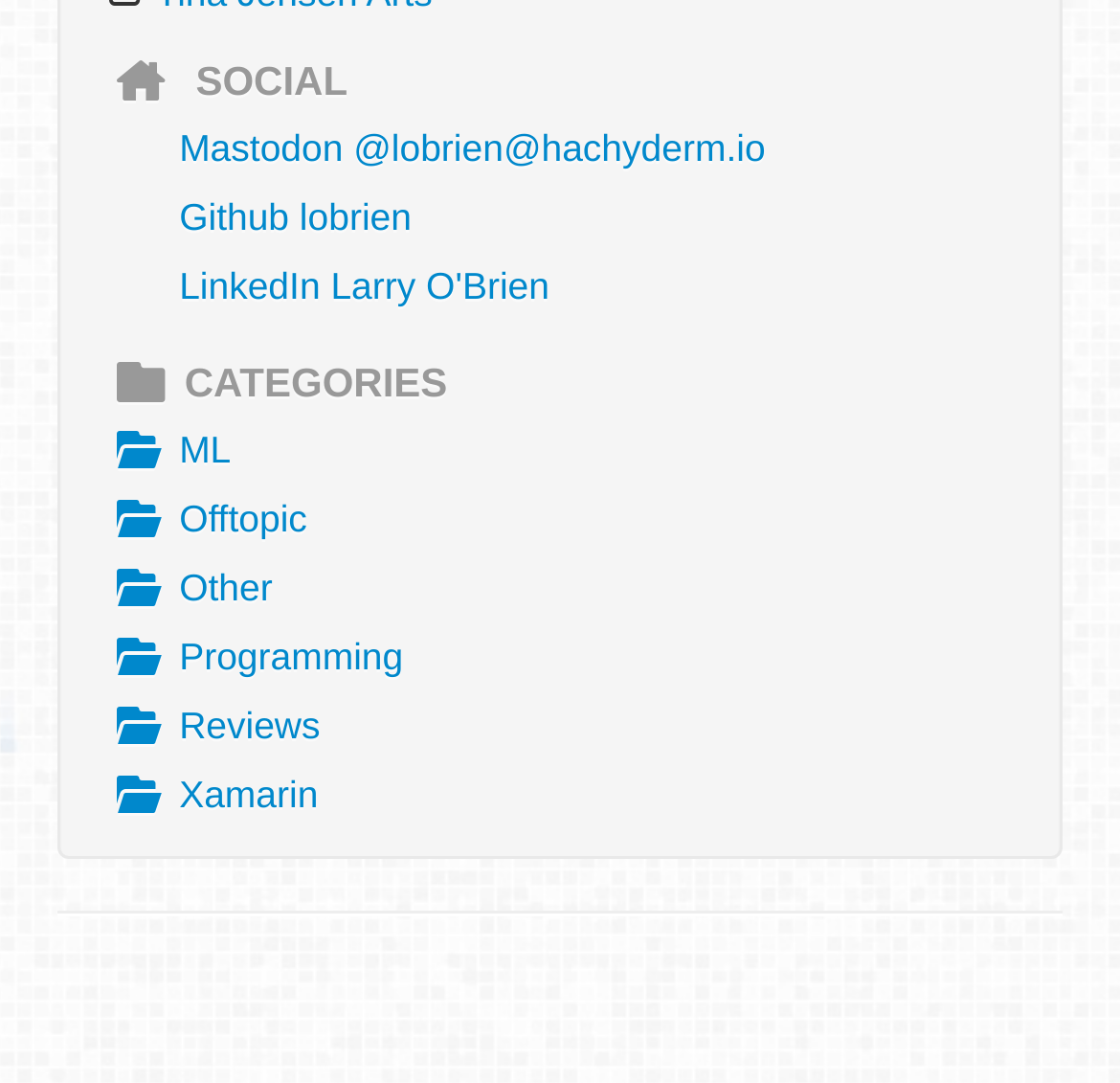What is the author's social media handle?
Please ensure your answer to the question is detailed and covers all necessary aspects.

The author's social media handle can be found in the top section of the webpage, where it says 'Mastodon @lobrien@hachyderm.io'. This is a link to the author's Mastodon profile.